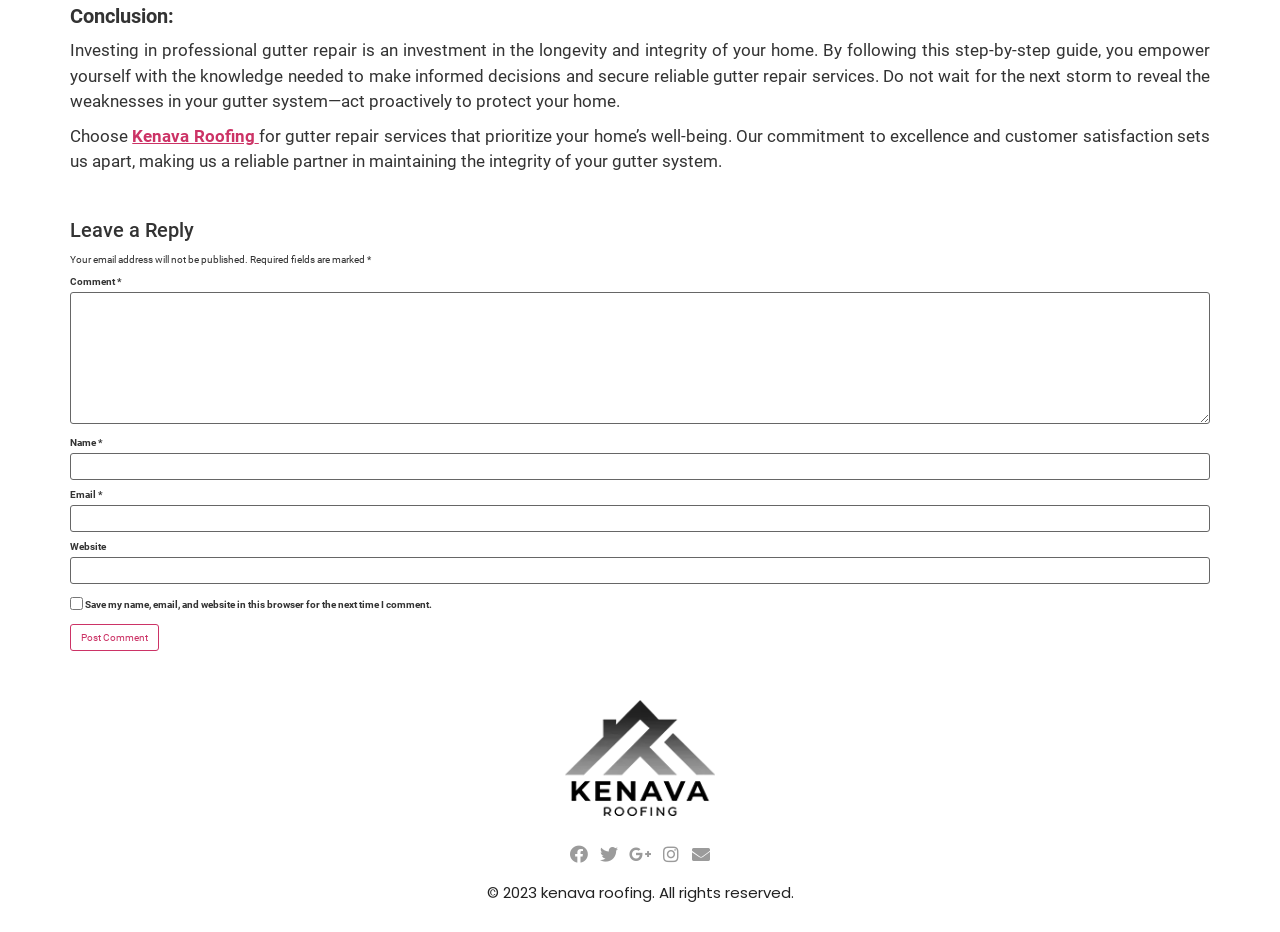Pinpoint the bounding box coordinates of the clickable element needed to complete the instruction: "Click the 'Post Comment' button". The coordinates should be provided as four float numbers between 0 and 1: [left, top, right, bottom].

[0.055, 0.669, 0.124, 0.698]